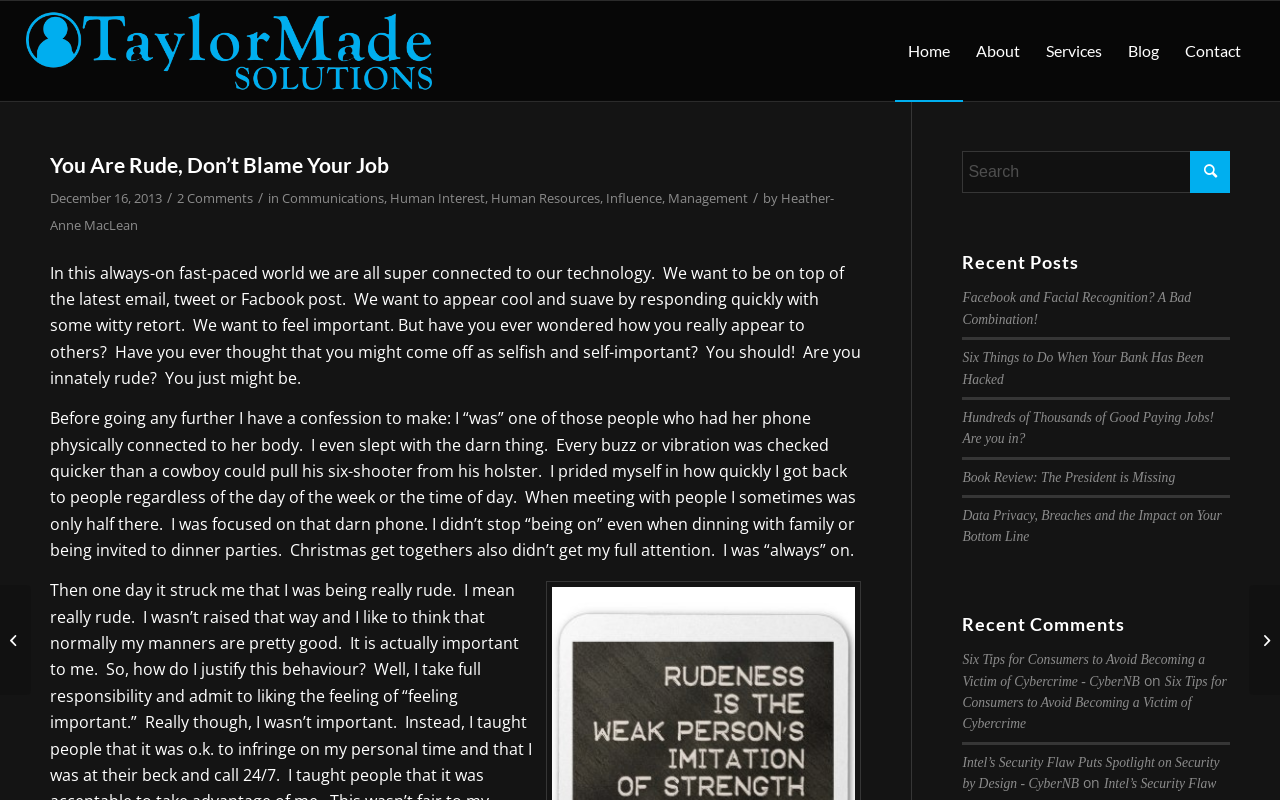Identify and provide the title of the webpage.

You Are Rude, Don’t Blame Your Job